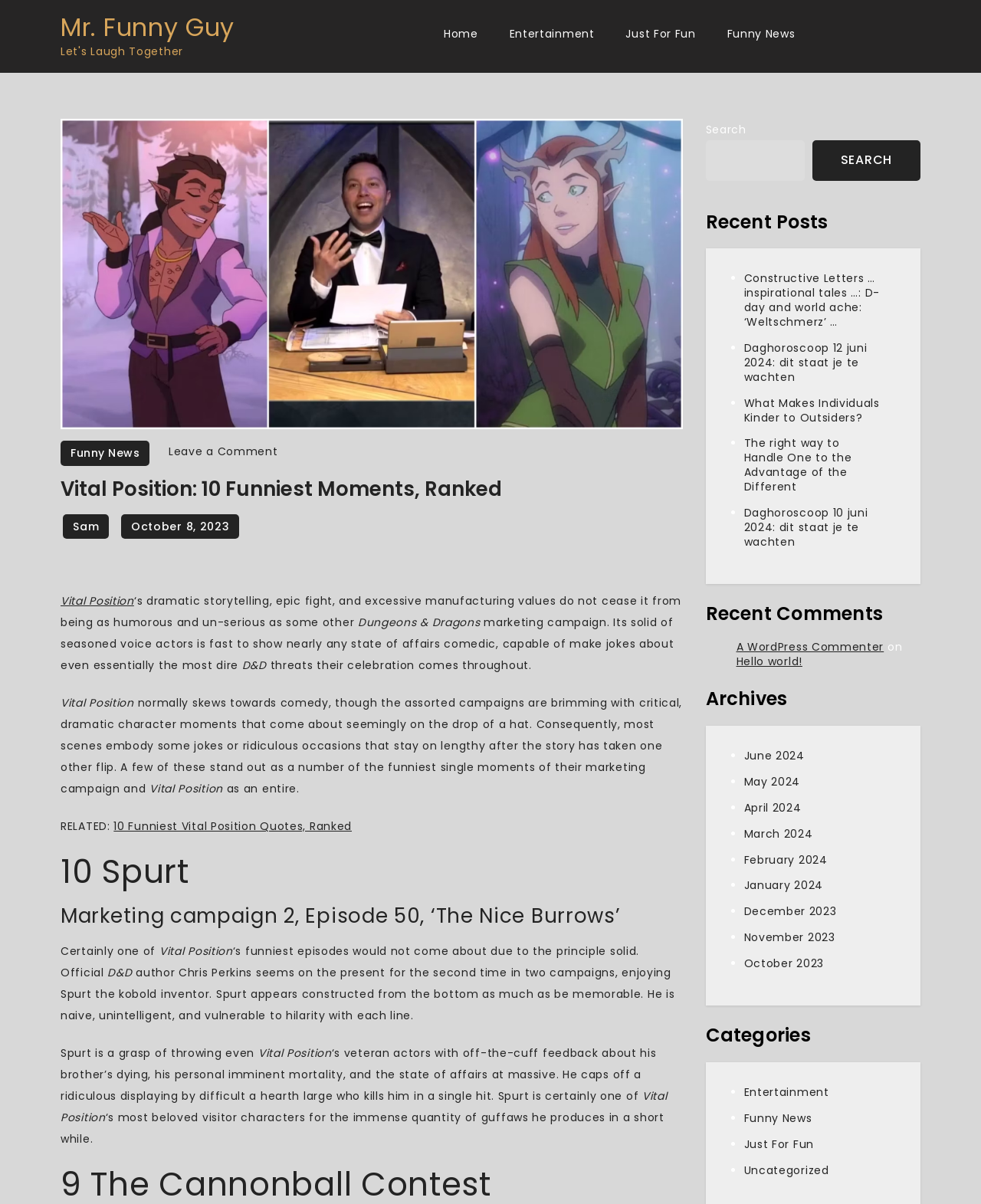What is the name of the episode where Spurt appears? Using the information from the screenshot, answer with a single word or phrase.

The Great Burrows